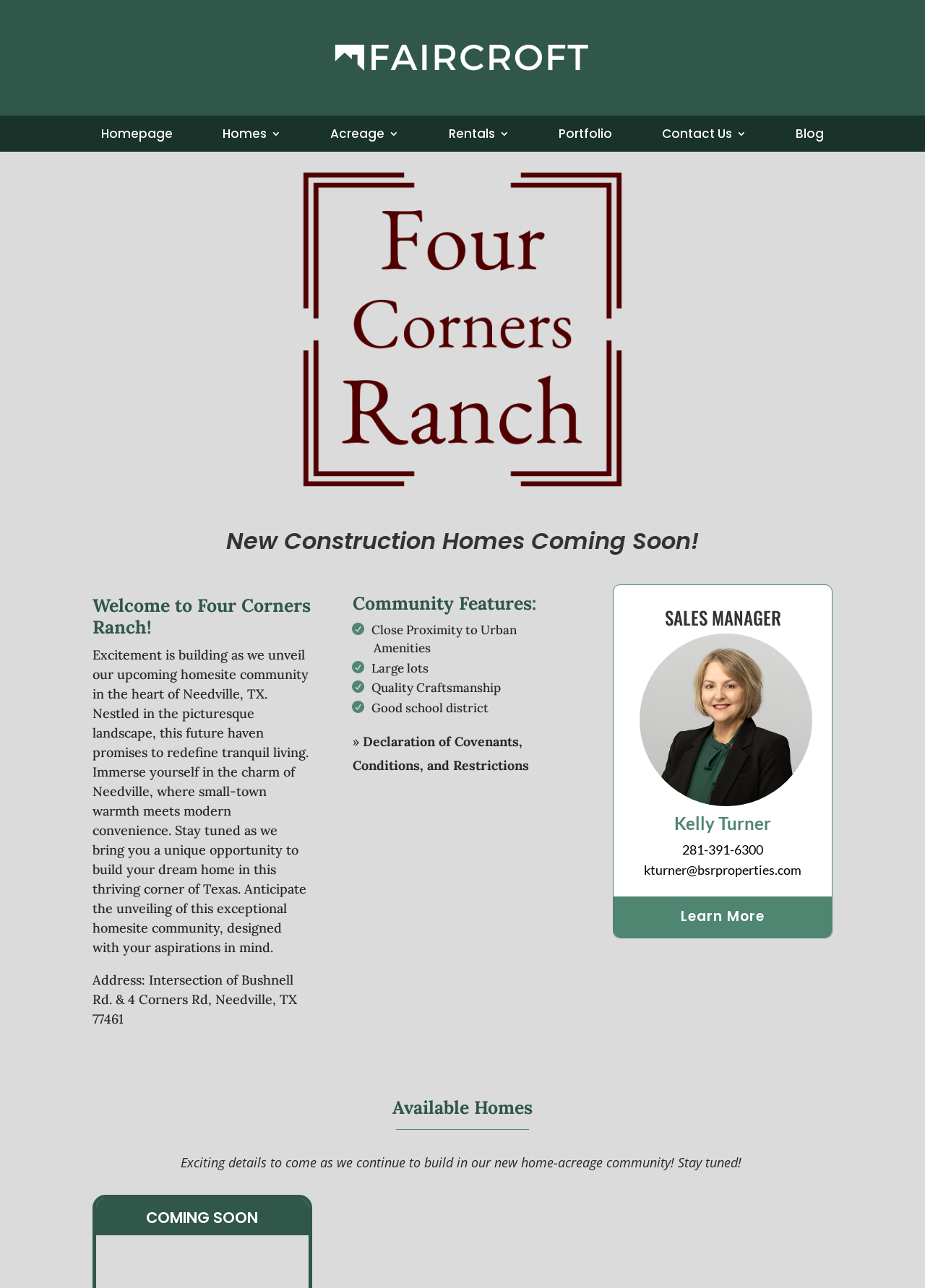Please analyze the image and give a detailed answer to the question:
What are the community features?

I found the answer by looking at the heading element with the content 'Community Features:' and then finding the corresponding StaticText elements with the content 'Close Proximity to Urban Amenities', 'Large lots', 'Quality Craftsmanship', and 'Good school district' which provide the community features.